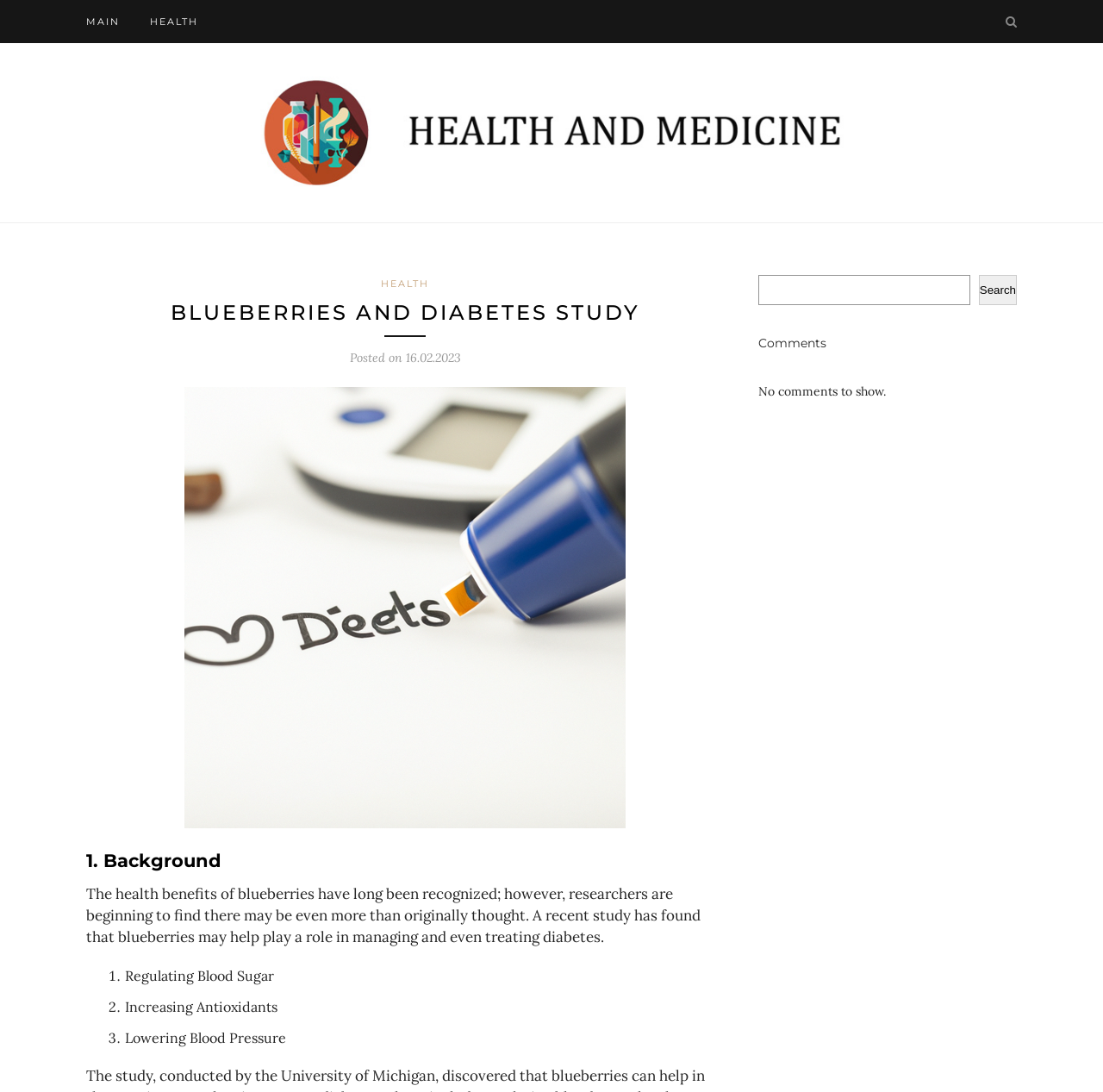Identify and provide the text of the main header on the webpage.

BLUEBERRIES AND DIABETES STUDY